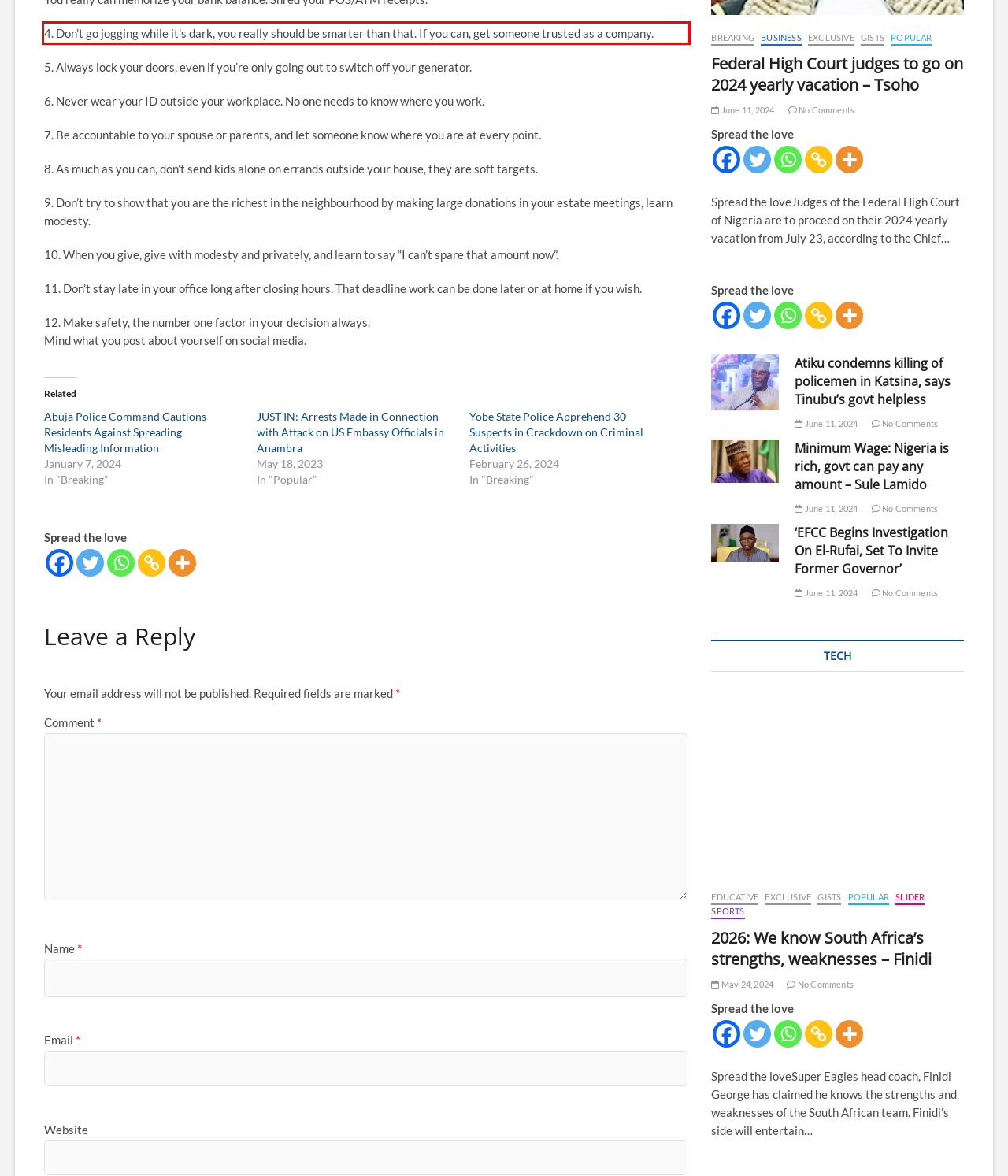Please perform OCR on the UI element surrounded by the red bounding box in the given webpage screenshot and extract its text content.

4. Don’t go jogging while it’s dark, you really should be smarter than that. If you can, get someone trusted as a company.